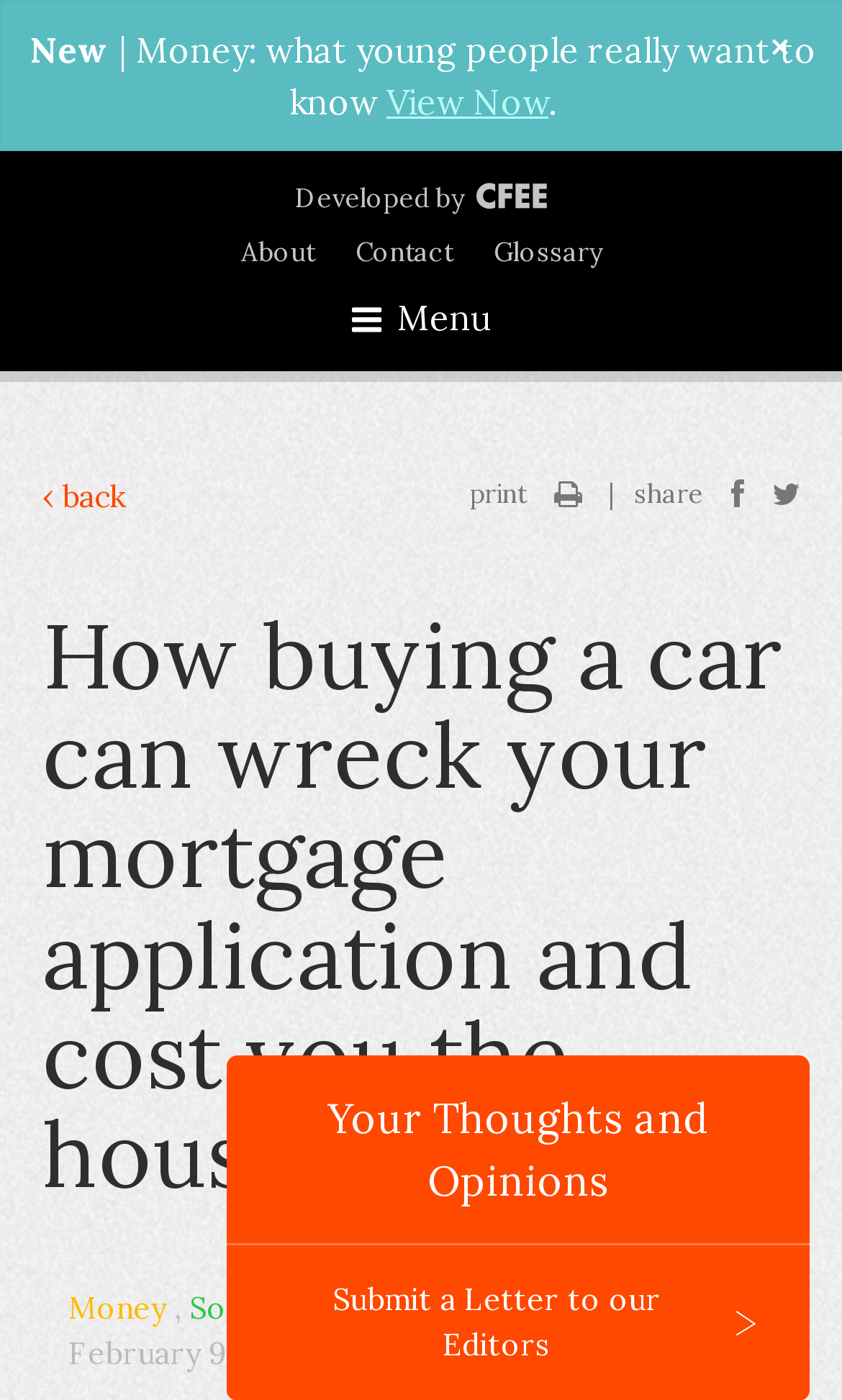Determine the bounding box coordinates of the region I should click to achieve the following instruction: "Read the in the news section". Ensure the bounding box coordinates are four float numbers between 0 and 1, i.e., [left, top, right, bottom].

[0.529, 0.921, 0.747, 0.948]